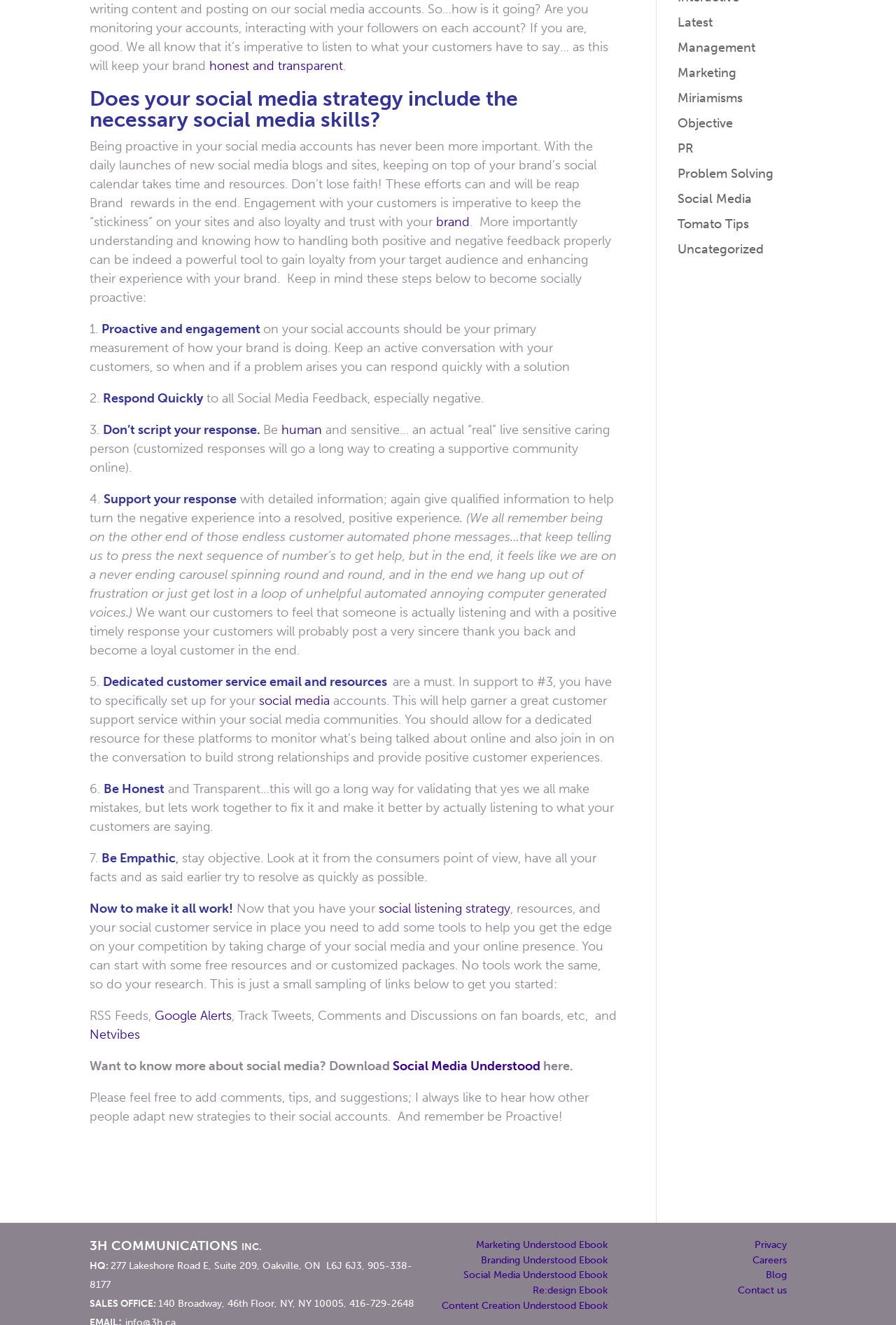Locate the bounding box coordinates of the UI element described by: "title="like this post"". Provide the coordinates as four float numbers between 0 and 1, formatted as [left, top, right, bottom].

None